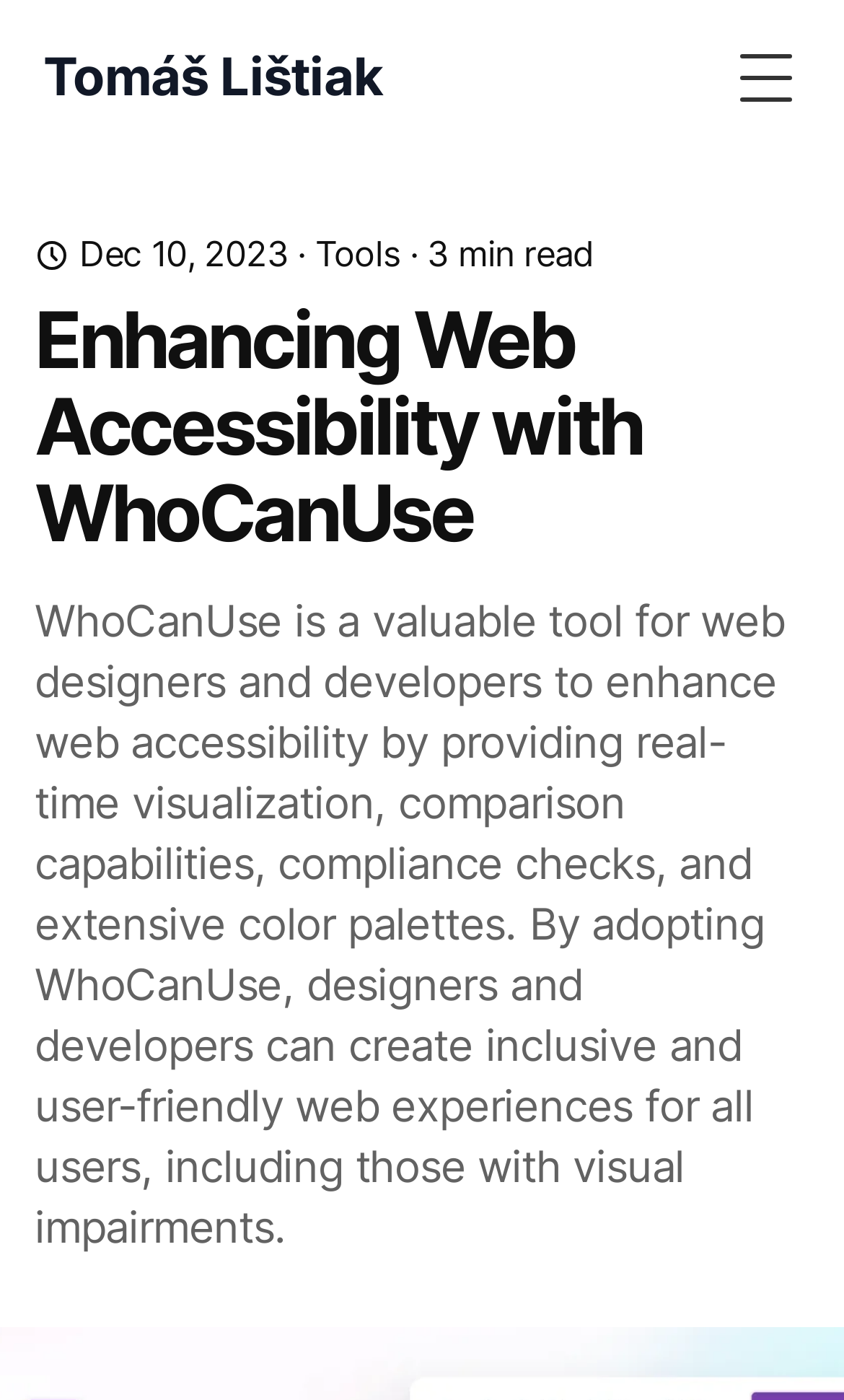What is the category of the article?
Using the image as a reference, answer with just one word or a short phrase.

Tools